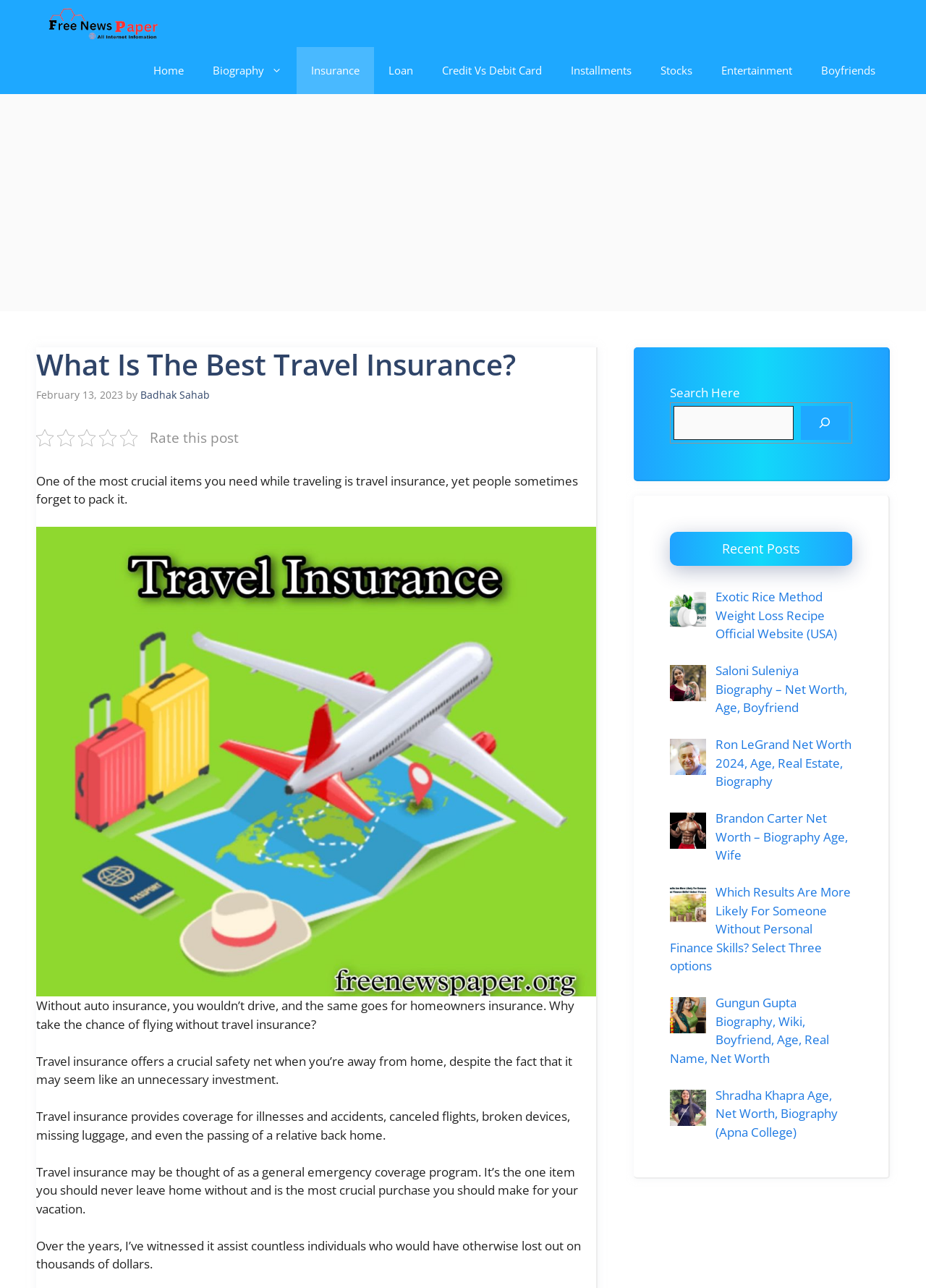Respond to the following query with just one word or a short phrase: 
What is the section below the article about?

Recent Posts